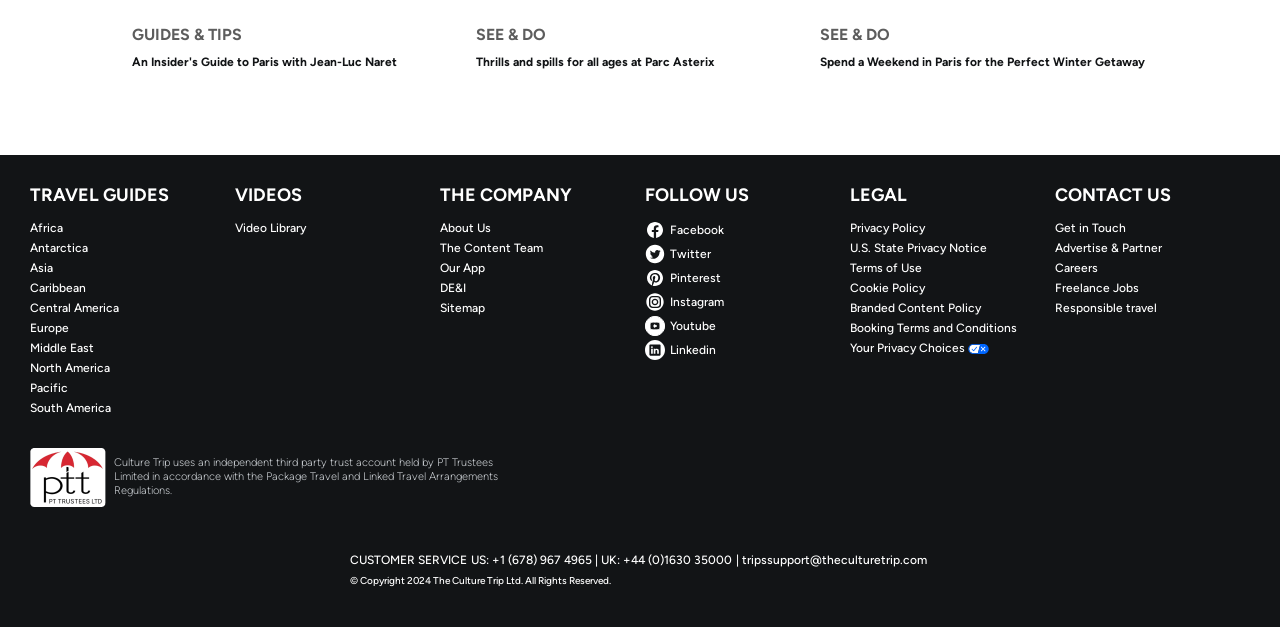From the webpage screenshot, identify the region described by Freelance Jobs. Provide the bounding box coordinates as (top-left x, top-left y, bottom-right x, bottom-right y), with each value being a floating point number between 0 and 1.

[0.824, 0.446, 0.977, 0.471]